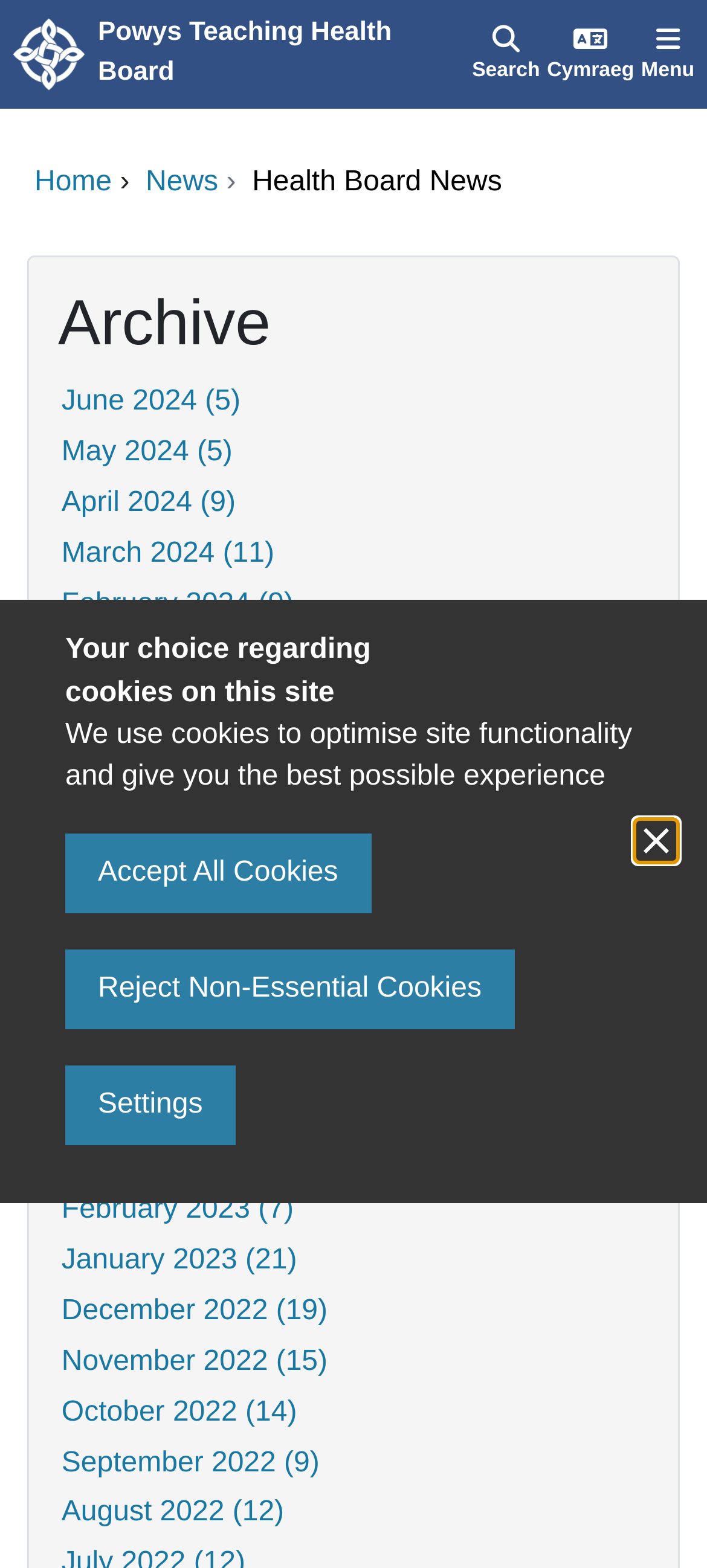Pinpoint the bounding box coordinates of the clickable area necessary to execute the following instruction: "Enter your email address". The coordinates should be given as four float numbers between 0 and 1, namely [left, top, right, bottom].

None